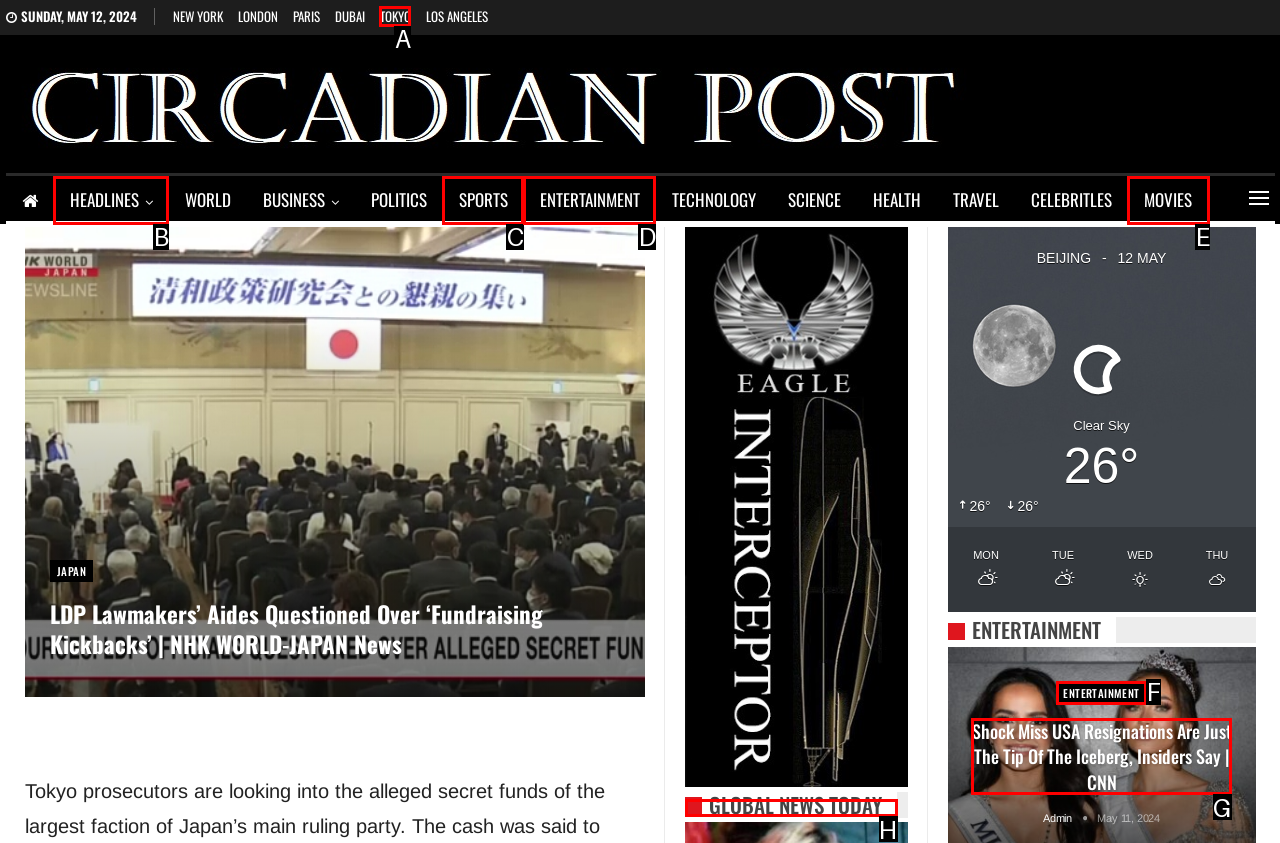From the options shown in the screenshot, tell me which lettered element I need to click to complete the task: Click on the 'Shock Miss USA Resignations Are Just The Tip Of The Iceberg, Insiders Say | CNN' link.

G